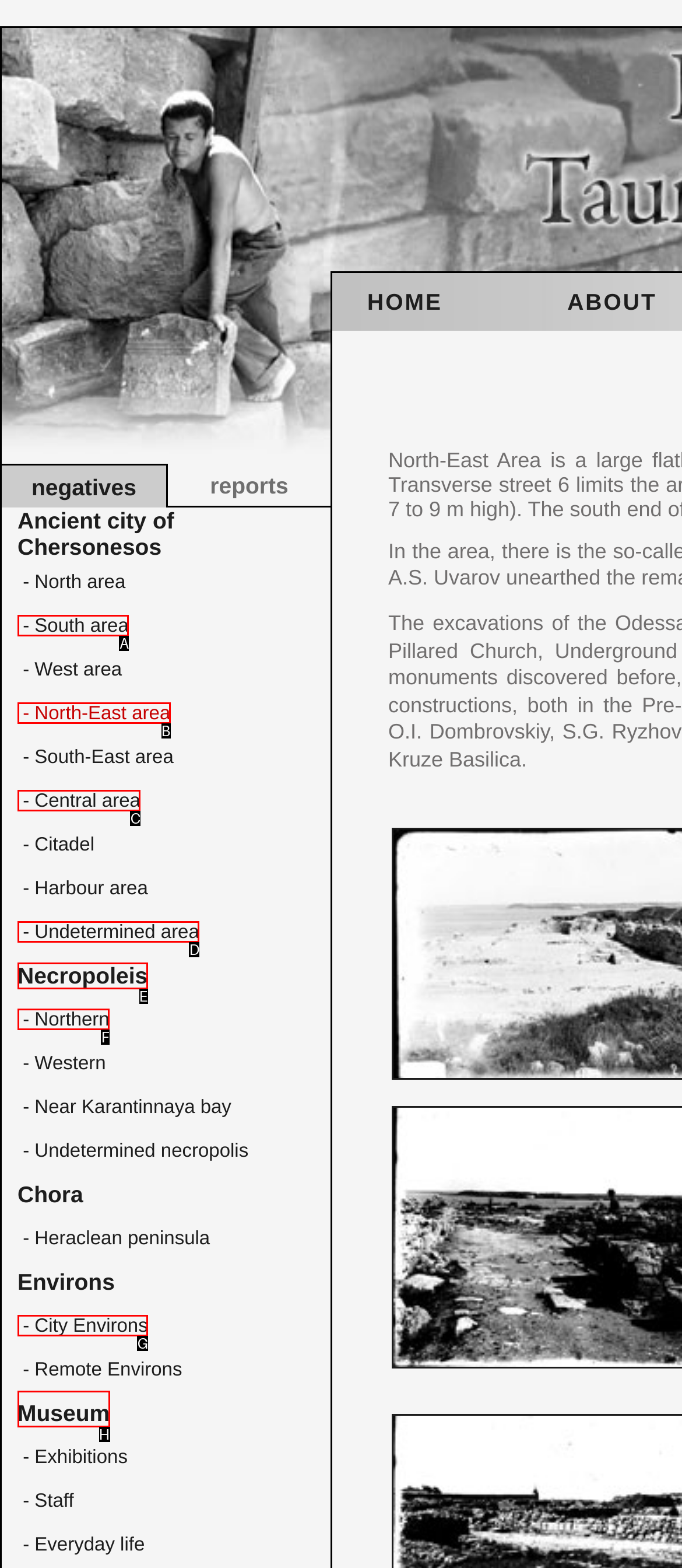Point out the option that needs to be clicked to fulfill the following instruction: visit Museum
Answer with the letter of the appropriate choice from the listed options.

H